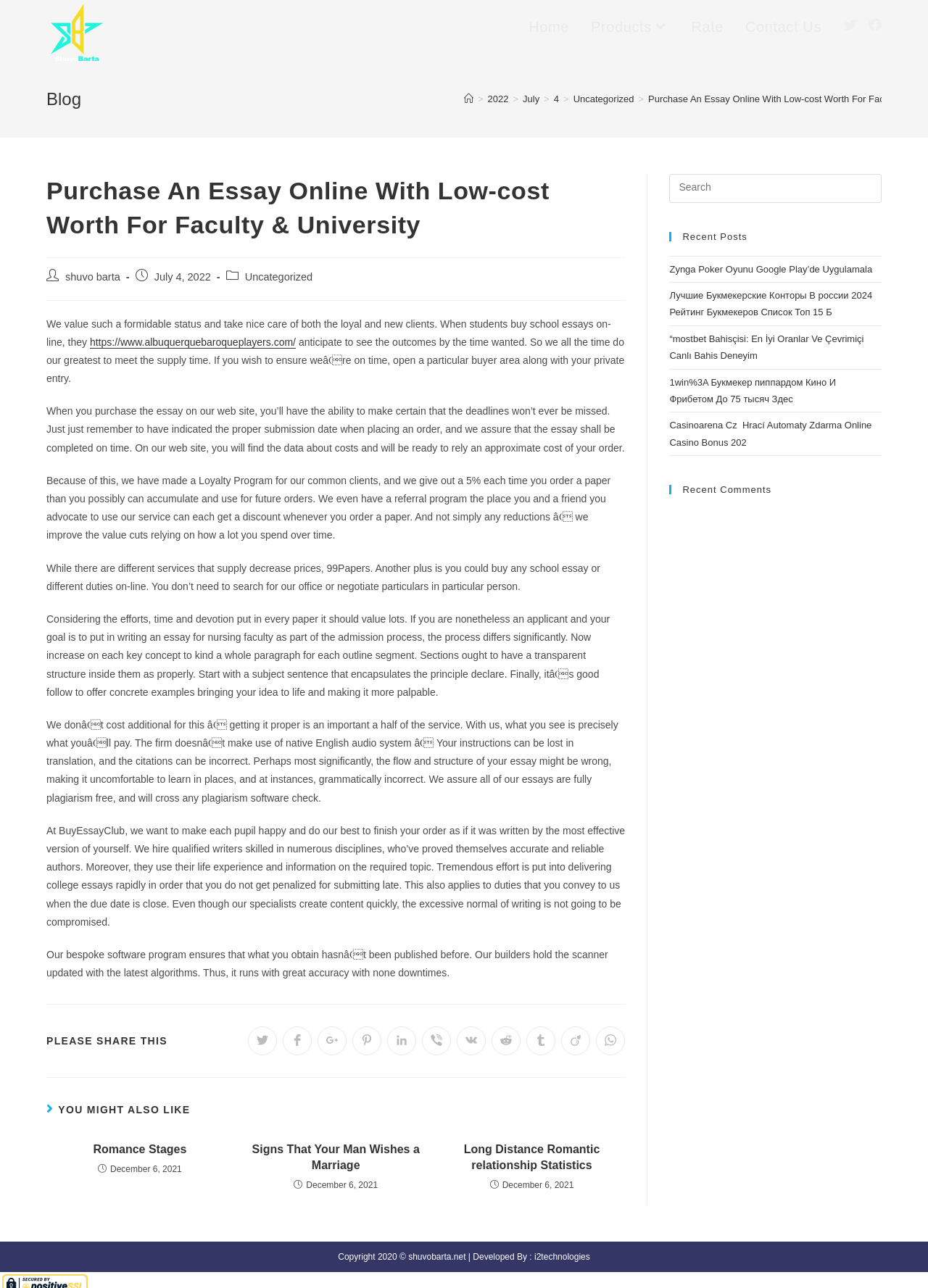What type of content is shared on this website?
Can you provide a detailed and comprehensive answer to the question?

The webpage contains a blog post with a heading 'Purchase An Essay Online With Low-cost Worth For Faculty & University', which suggests that the website shares essays and articles related to academic topics. The post also includes information on how to purchase essays online and the benefits of using the service.